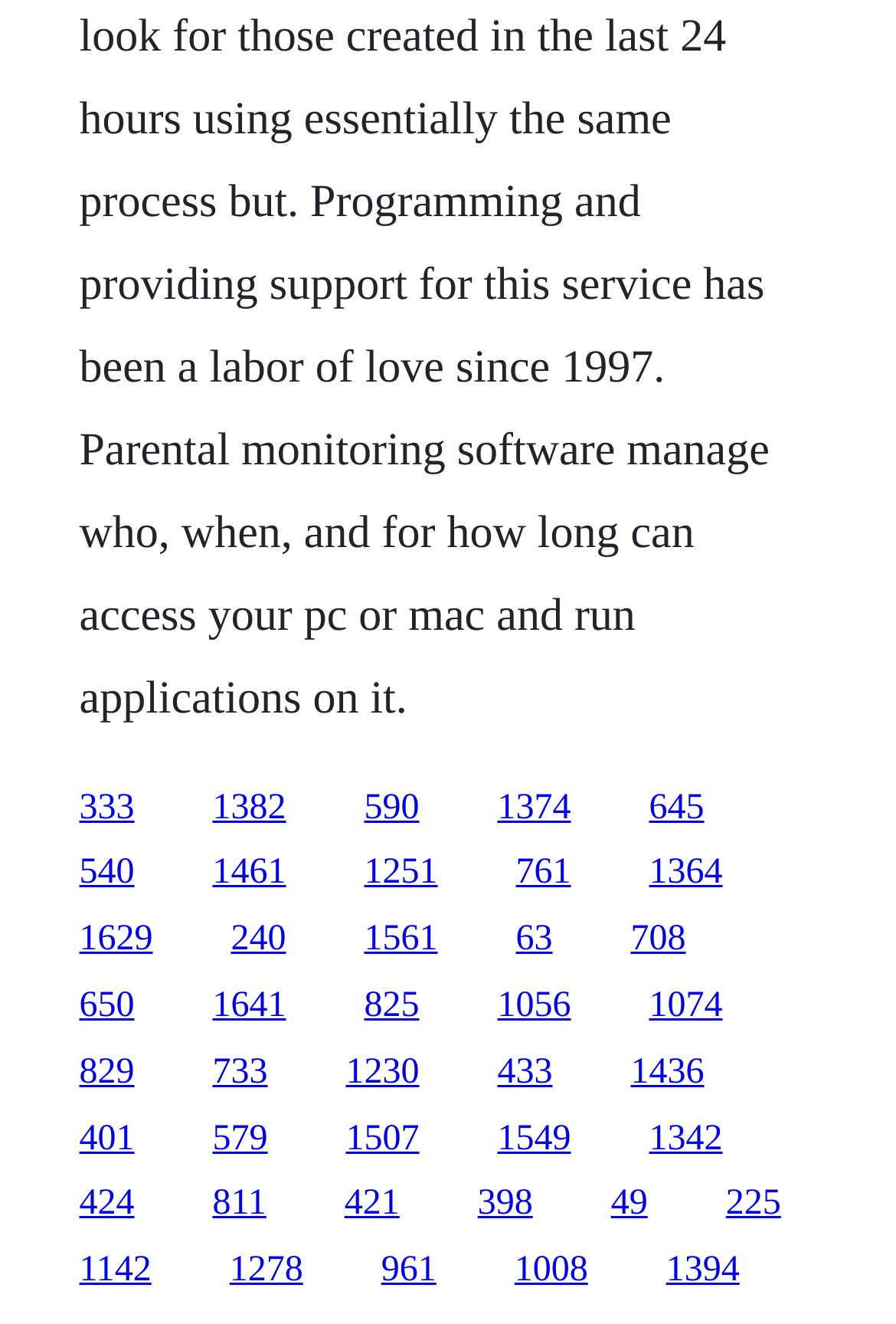Please provide a comprehensive response to the question below by analyzing the image: 
How many links have a width greater than 0.1?

I analyzed the x1 and x2 coordinates of all link elements and counted the number of links with a width greater than 0.1 (i.e., x2 - x1 > 0.1). There are 90 links with a width greater than 0.1.